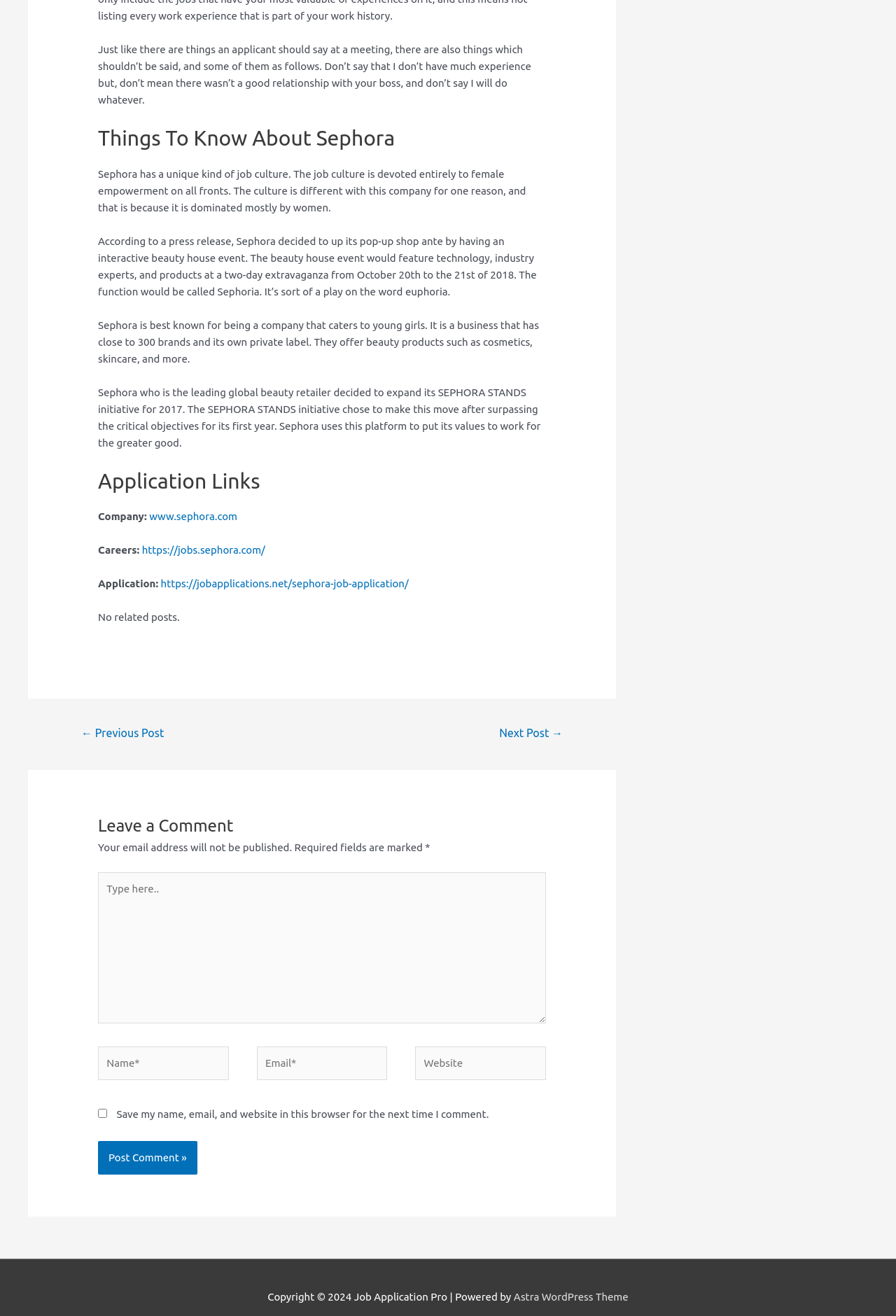Give a one-word or one-phrase response to the question: 
What is required to leave a comment?

Name and Email